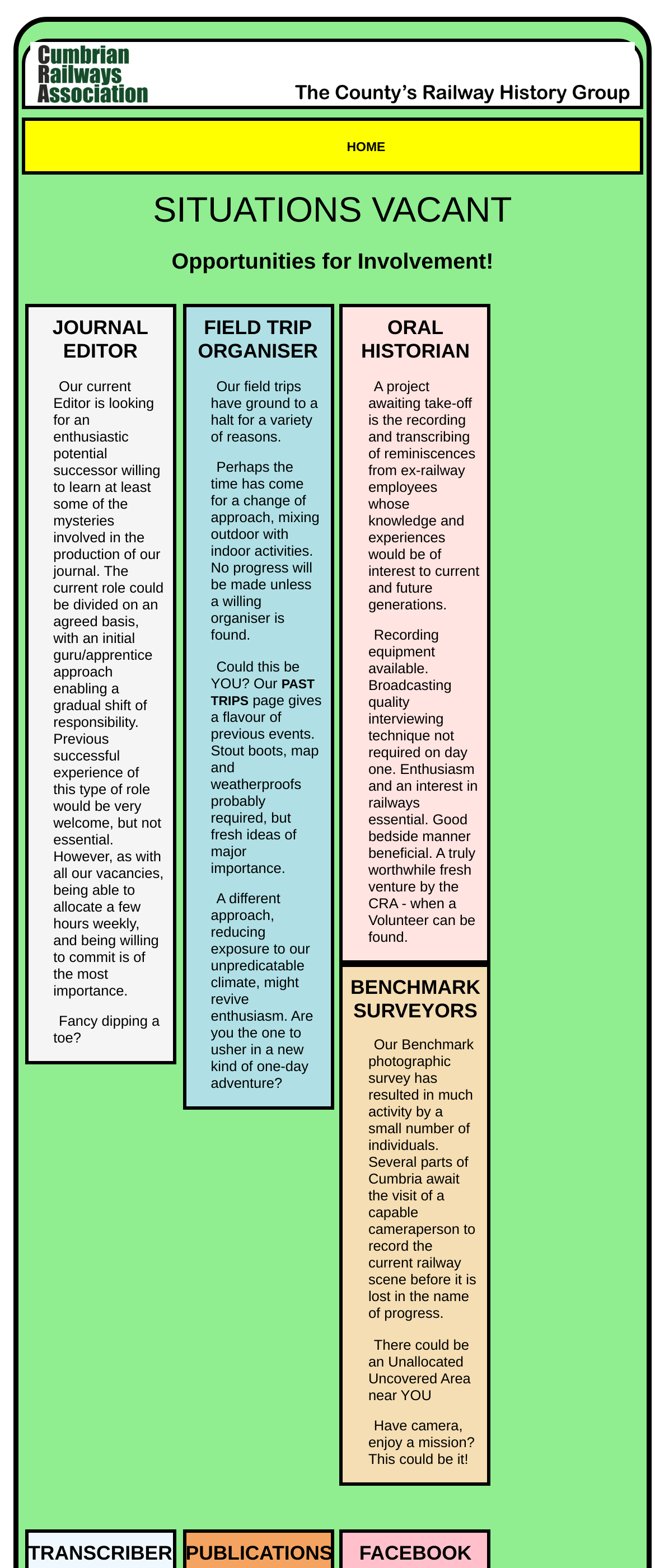Given the element description PAST TRIPS, identify the bounding box coordinates for the UI element on the webpage screenshot. The format should be (top-left x, top-left y, bottom-right x, bottom-right y), with values between 0 and 1.

[0.322, 0.431, 0.48, 0.451]